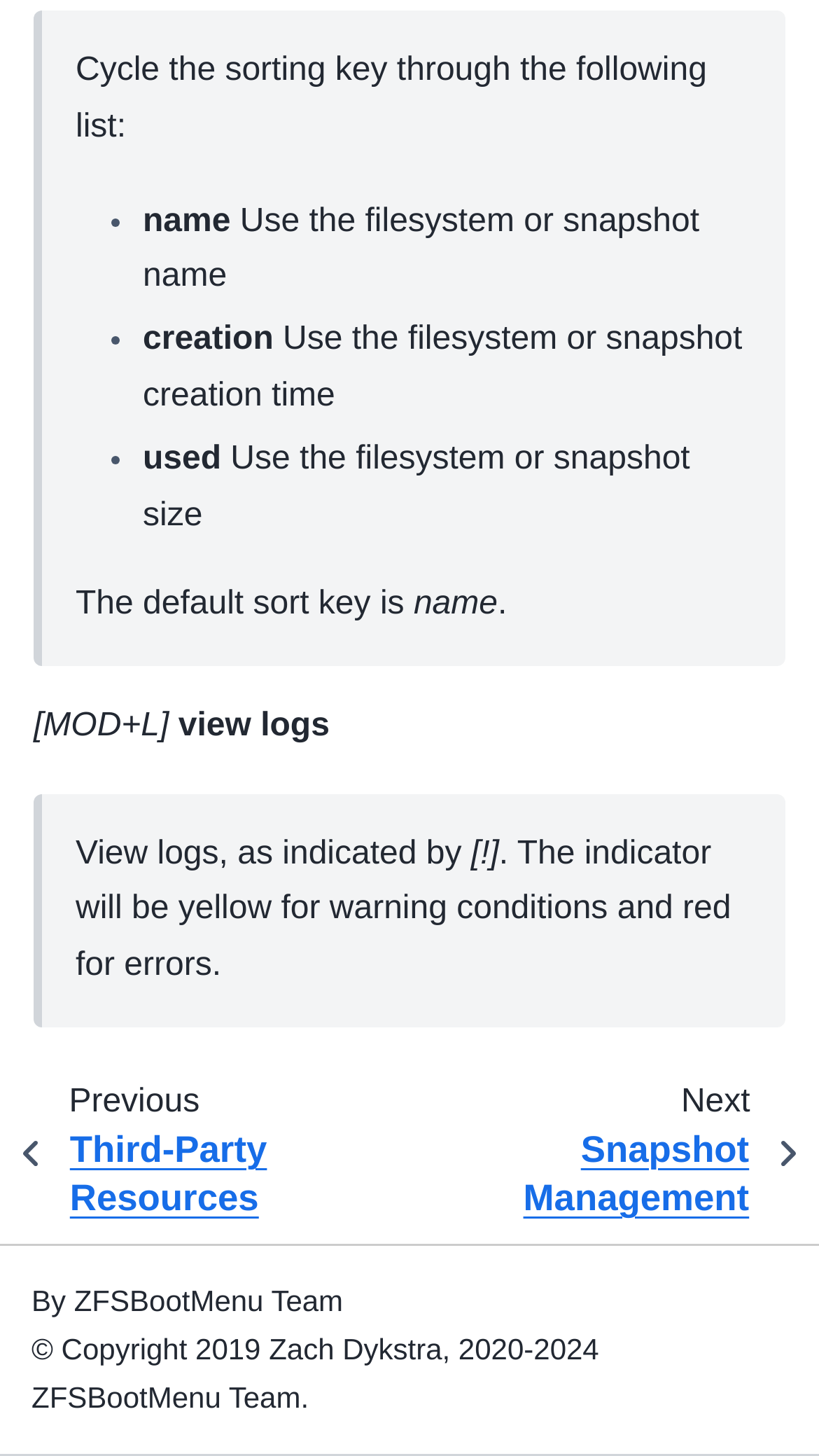Consider the image and give a detailed and elaborate answer to the question: 
What are the sorting key options?

The sorting key options are listed as 'name', 'creation', and 'used', with descriptions of what each option sorts by, such as filesystem or snapshot name, creation time, and size.